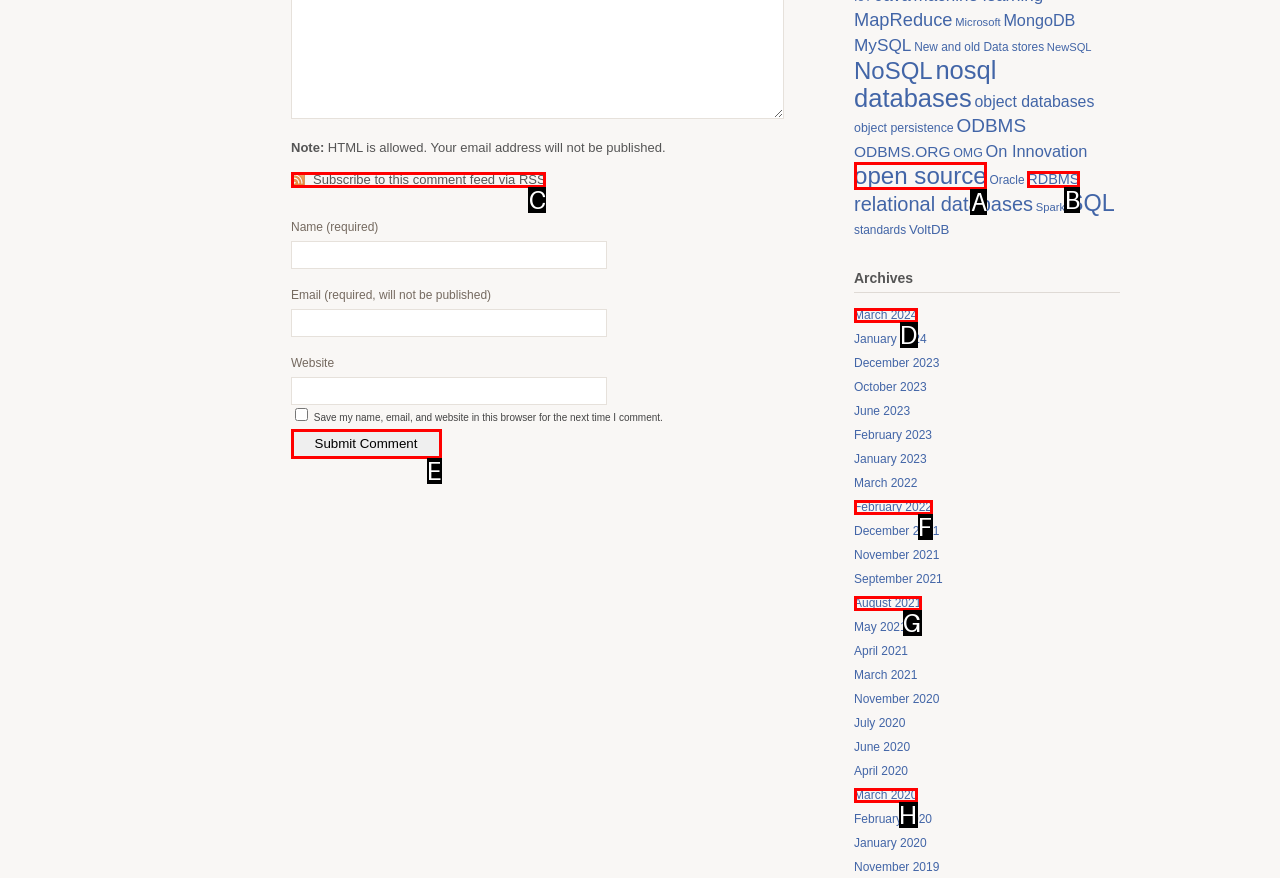Point out the option that best suits the description: March 2024
Indicate your answer with the letter of the selected choice.

D